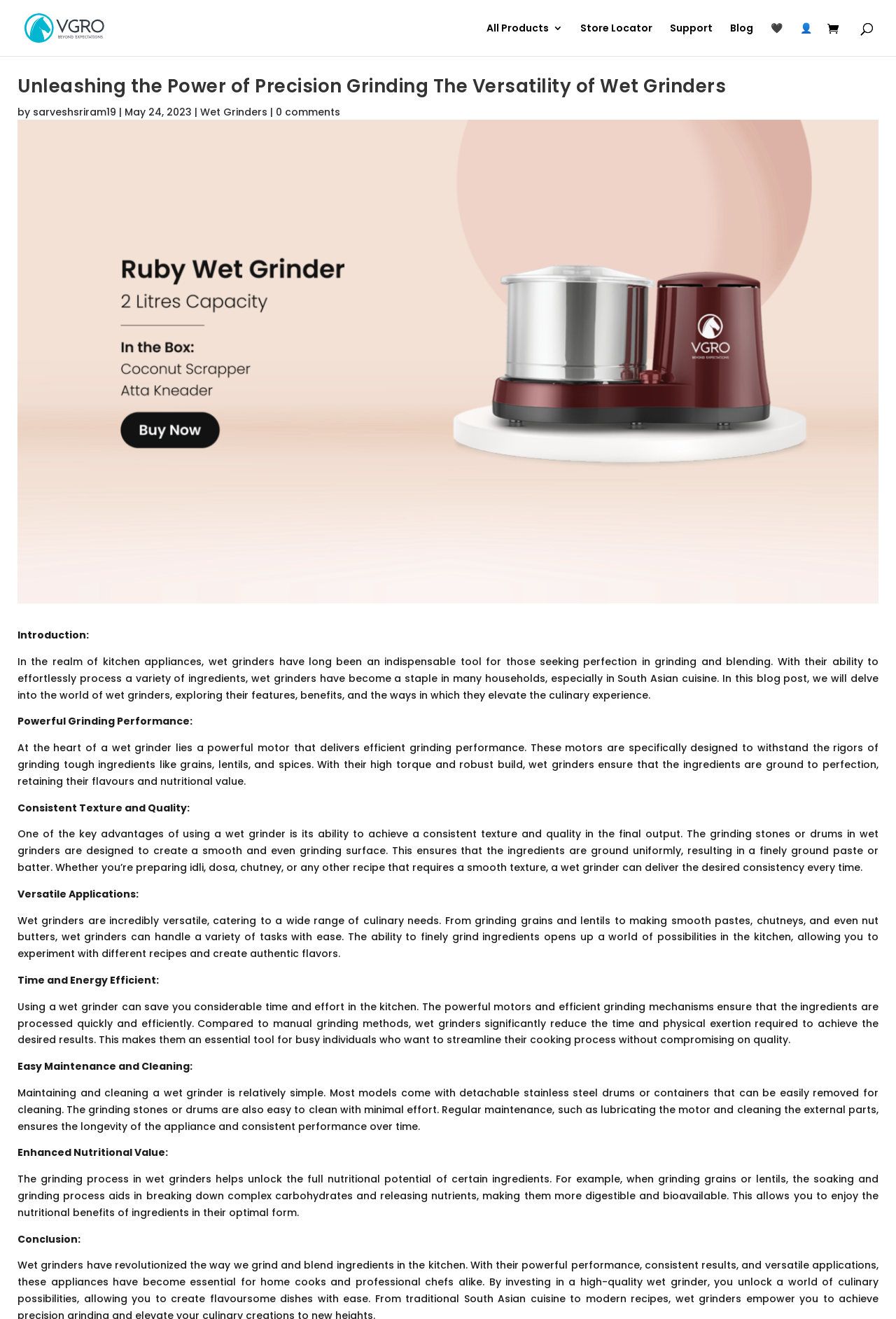Specify the bounding box coordinates of the element's area that should be clicked to execute the given instruction: "View the 'VGRO Appliances' website". The coordinates should be four float numbers between 0 and 1, i.e., [left, top, right, bottom].

[0.027, 0.015, 0.118, 0.026]